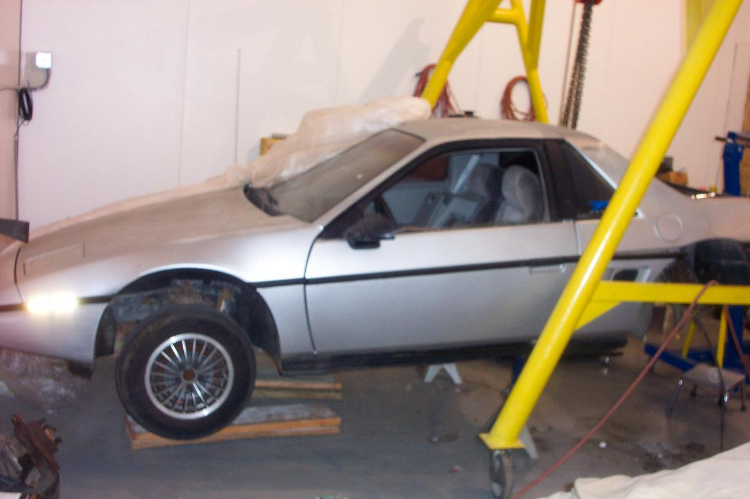Describe all elements and aspects of the image.

The image showcases a 1986 Pontiac Fiero, a distinctive model known for its sporty design and mid-engine layout. The car is positioned in a spacious garage, elevated on wooden blocks. It appears to have some dust, suggesting it might be undergoing restoration or it has been stationary for an extended period. A layer of white protective material covers part of the vehicle, indicating care is being taken to preserve its condition.

In the background, equipment and tools can be seen, which hint at ongoing maintenance or project work. This Fiero is likely part of a kit car project, as indicated by related context on the webpage, where the owner describes their efforts to keep costs and time manageable while working on the vehicle. The unique aesthetic of the Fiero is evident, with its sleek lines and circular wheel design, embodying a blend of classic style and retro charm.